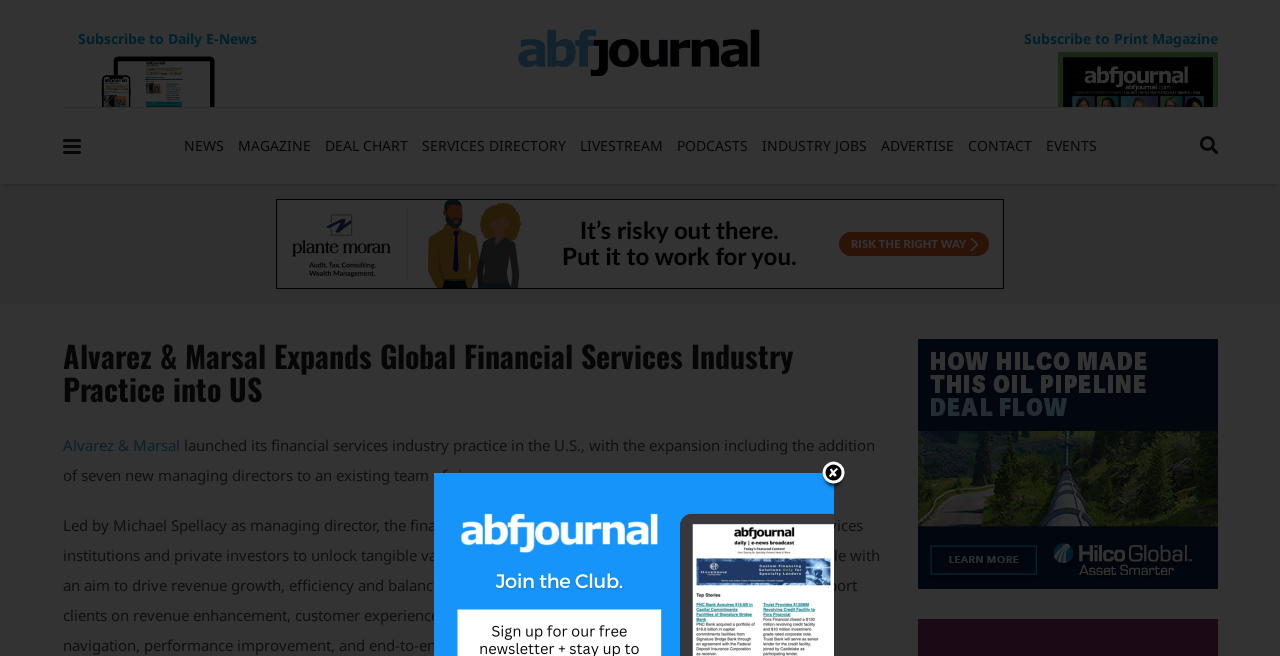Find the bounding box coordinates for the area that should be clicked to accomplish the instruction: "Join Now!".

[0.339, 0.958, 0.652, 0.987]